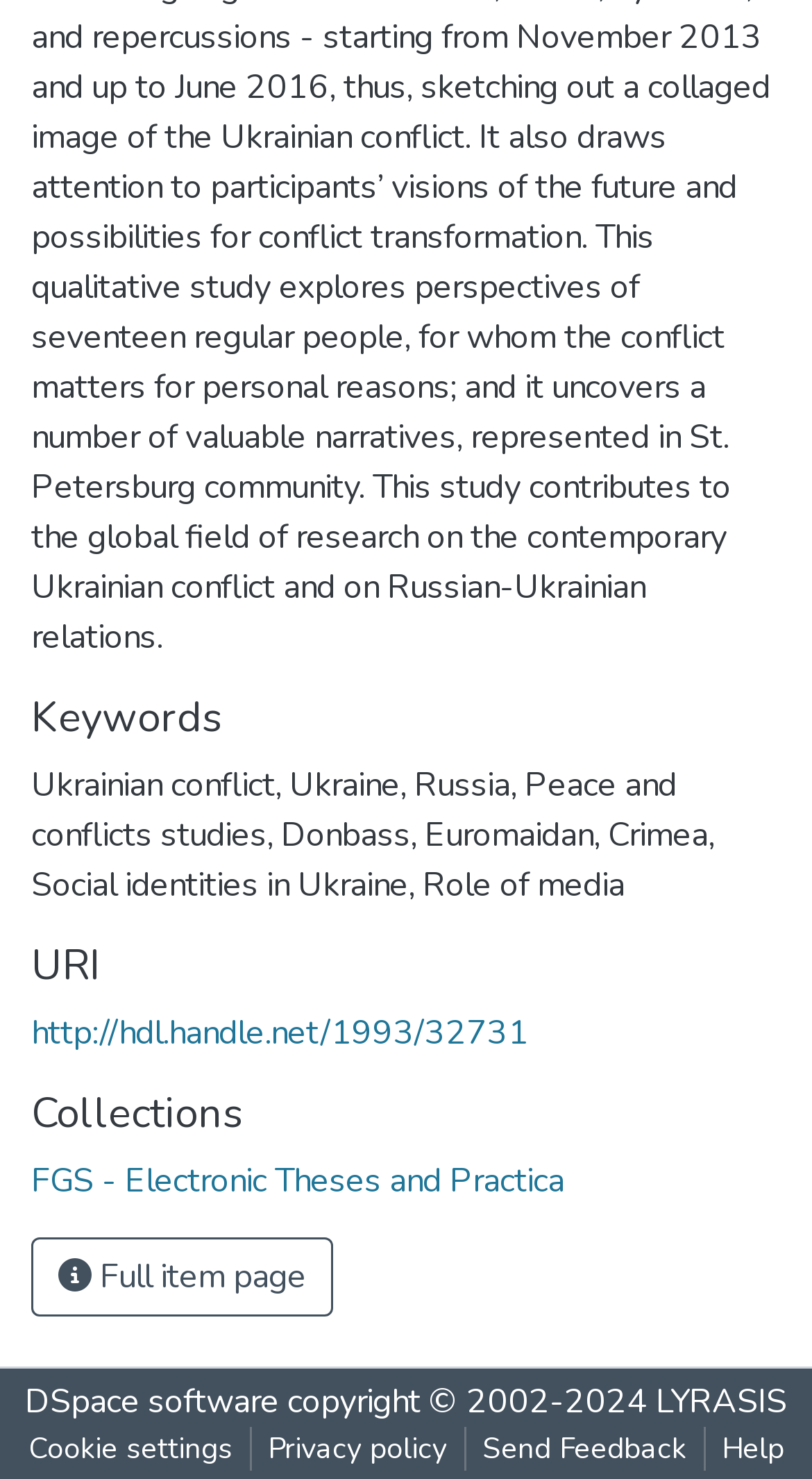What is the purpose of the button on the webpage?
From the screenshot, provide a brief answer in one word or phrase.

Full item page